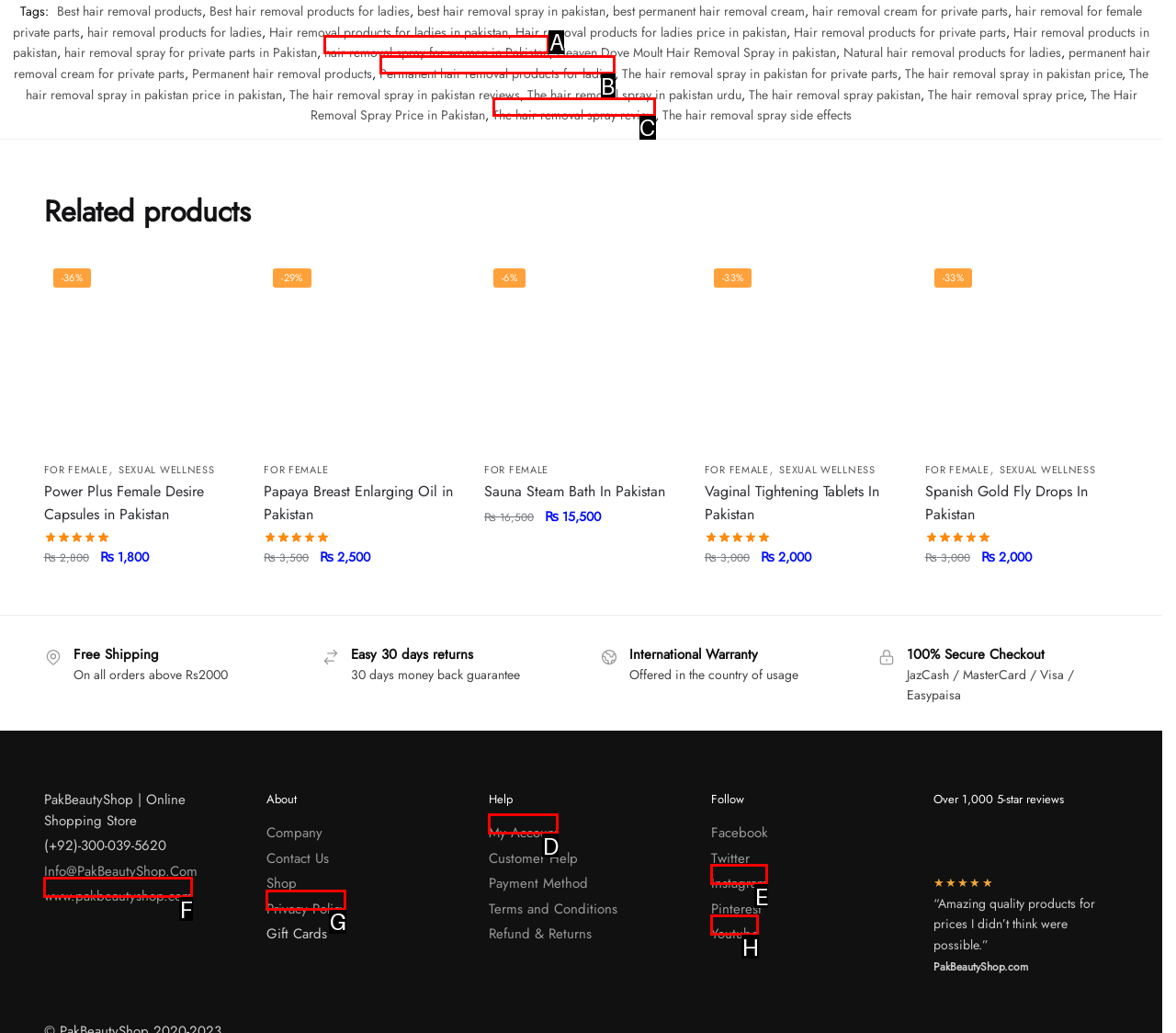Tell me which one HTML element best matches the description: www.pakbeautyshop.com Answer with the option's letter from the given choices directly.

F